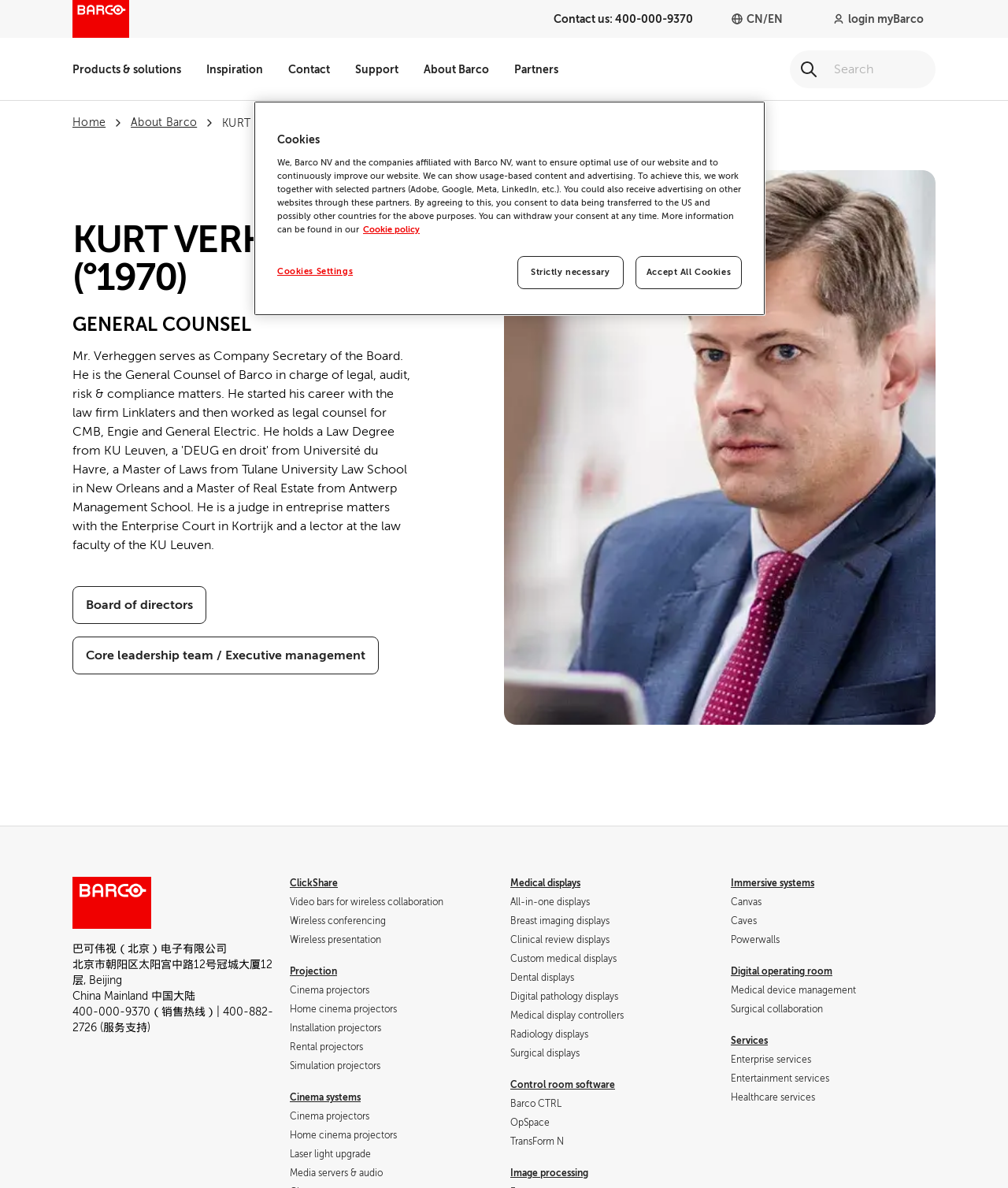Determine the bounding box for the UI element as described: "Clinical review displays". The coordinates should be represented as four float numbers between 0 and 1, formatted as [left, top, right, bottom].

[0.506, 0.786, 0.605, 0.796]